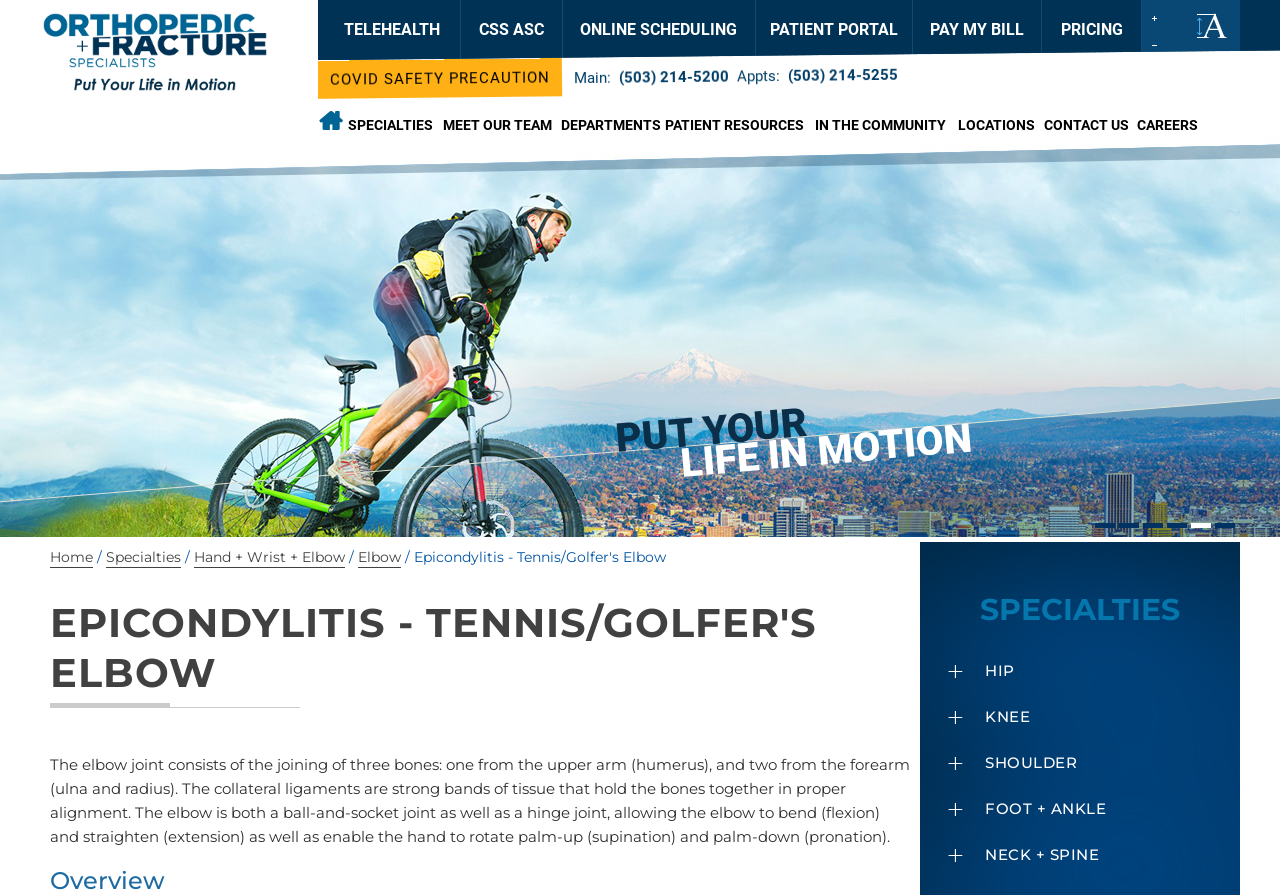What is the name of the specialists?
Based on the image, please offer an in-depth response to the question.

I found the answer by looking at the top of the webpage, where it says 'Orthopedic Fracture Specialists' with an image next to it, indicating that it's the name of the specialists.